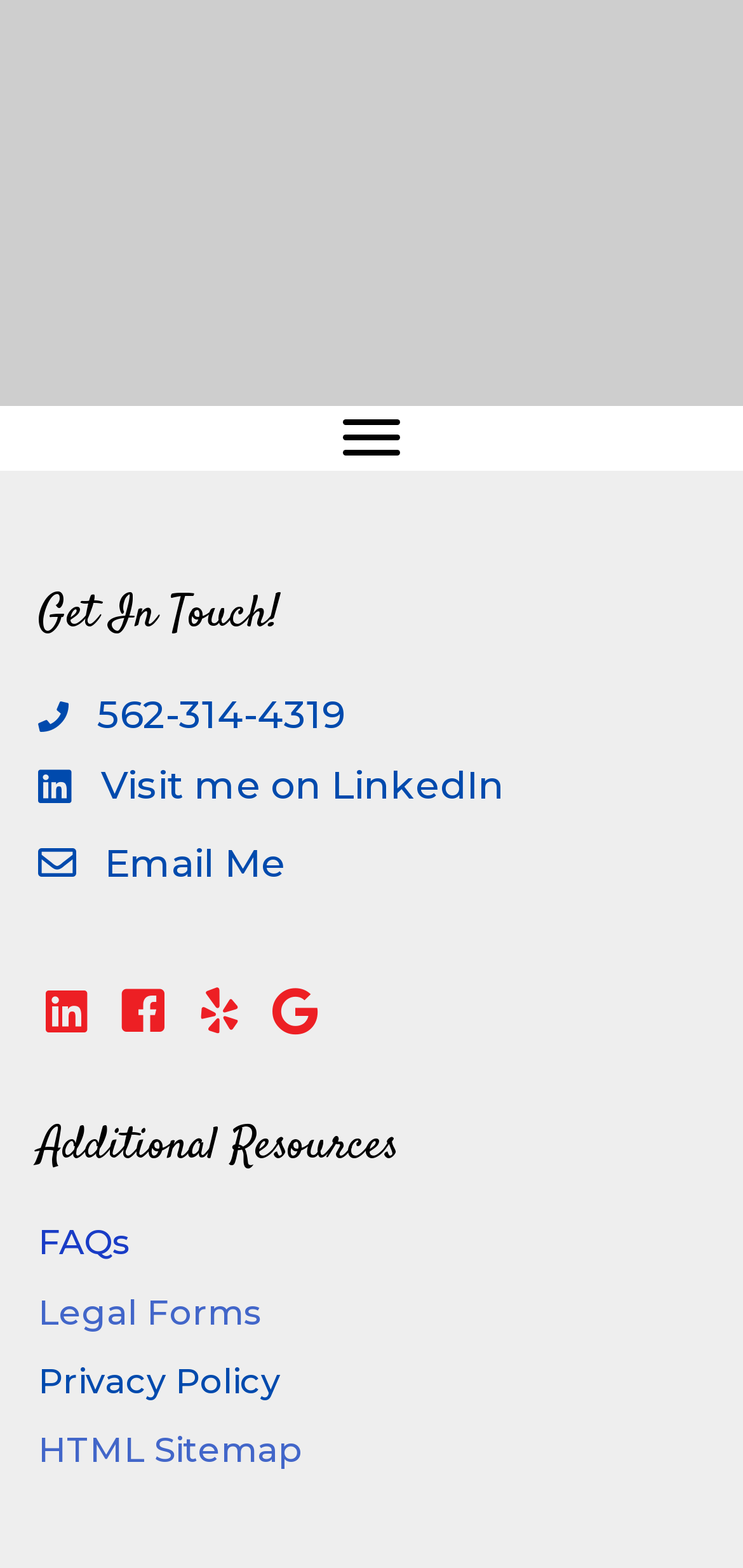Please identify the bounding box coordinates of the region to click in order to complete the given instruction: "Call the phone number". The coordinates should be four float numbers between 0 and 1, i.e., [left, top, right, bottom].

[0.131, 0.441, 0.467, 0.47]